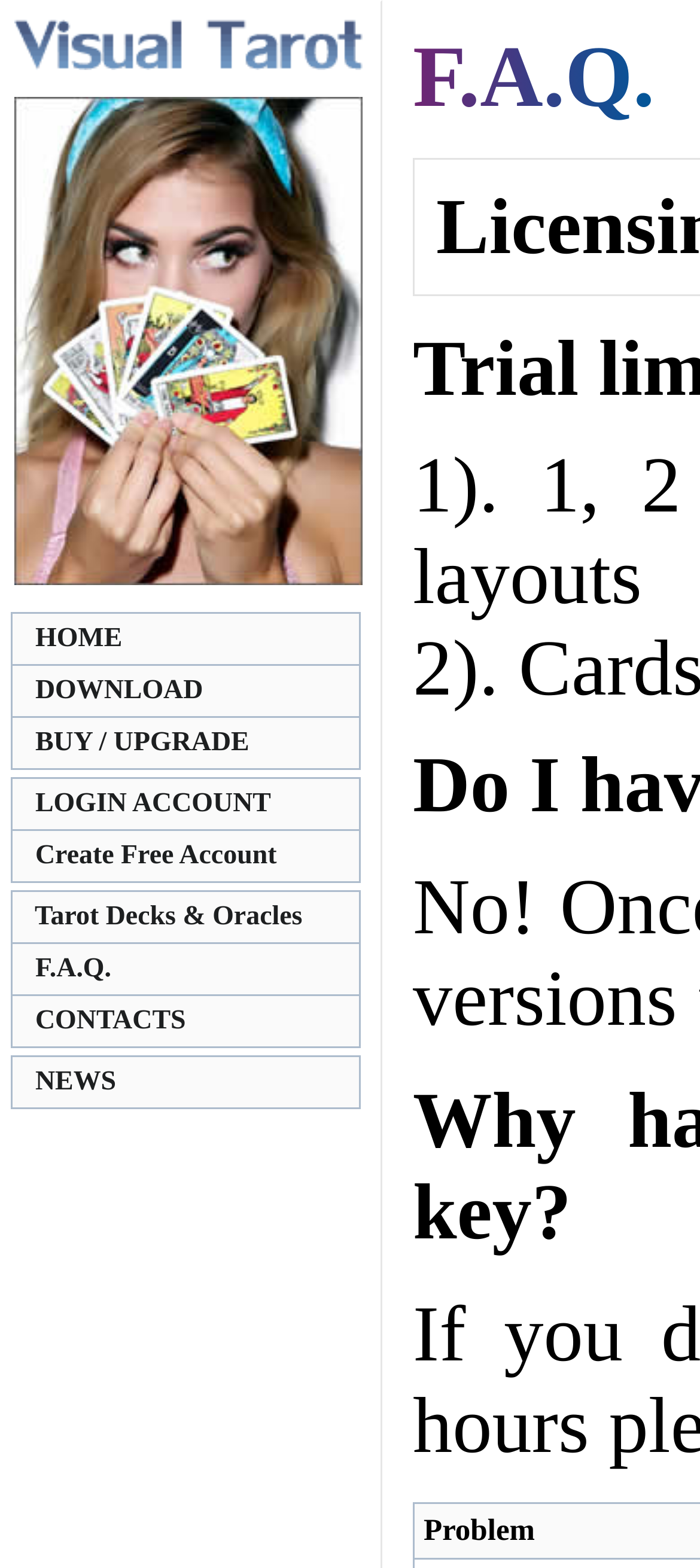Is there a way to create a free account?
Please answer the question with a detailed response using the information from the screenshot.

I saw a link that says 'Create Free Account', which suggests that users can create a free account on this website.